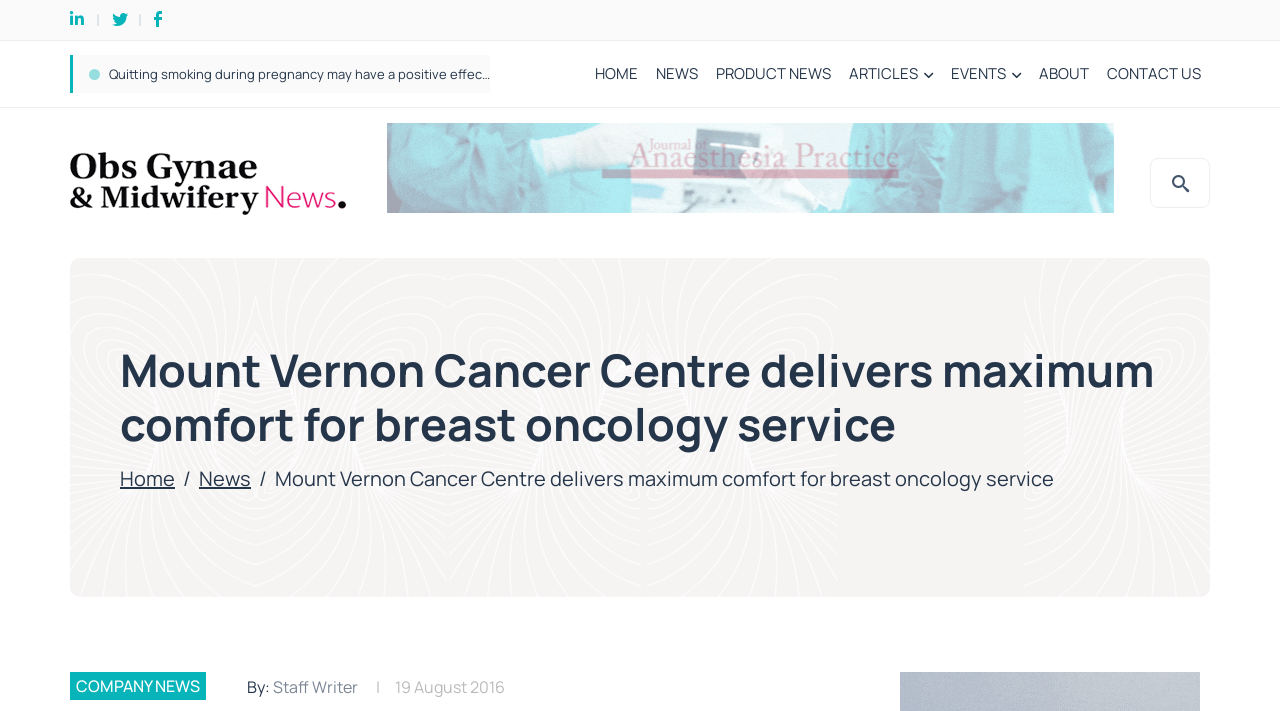Could you provide the bounding box coordinates for the portion of the screen to click to complete this instruction: "Download Fesnia game"?

None